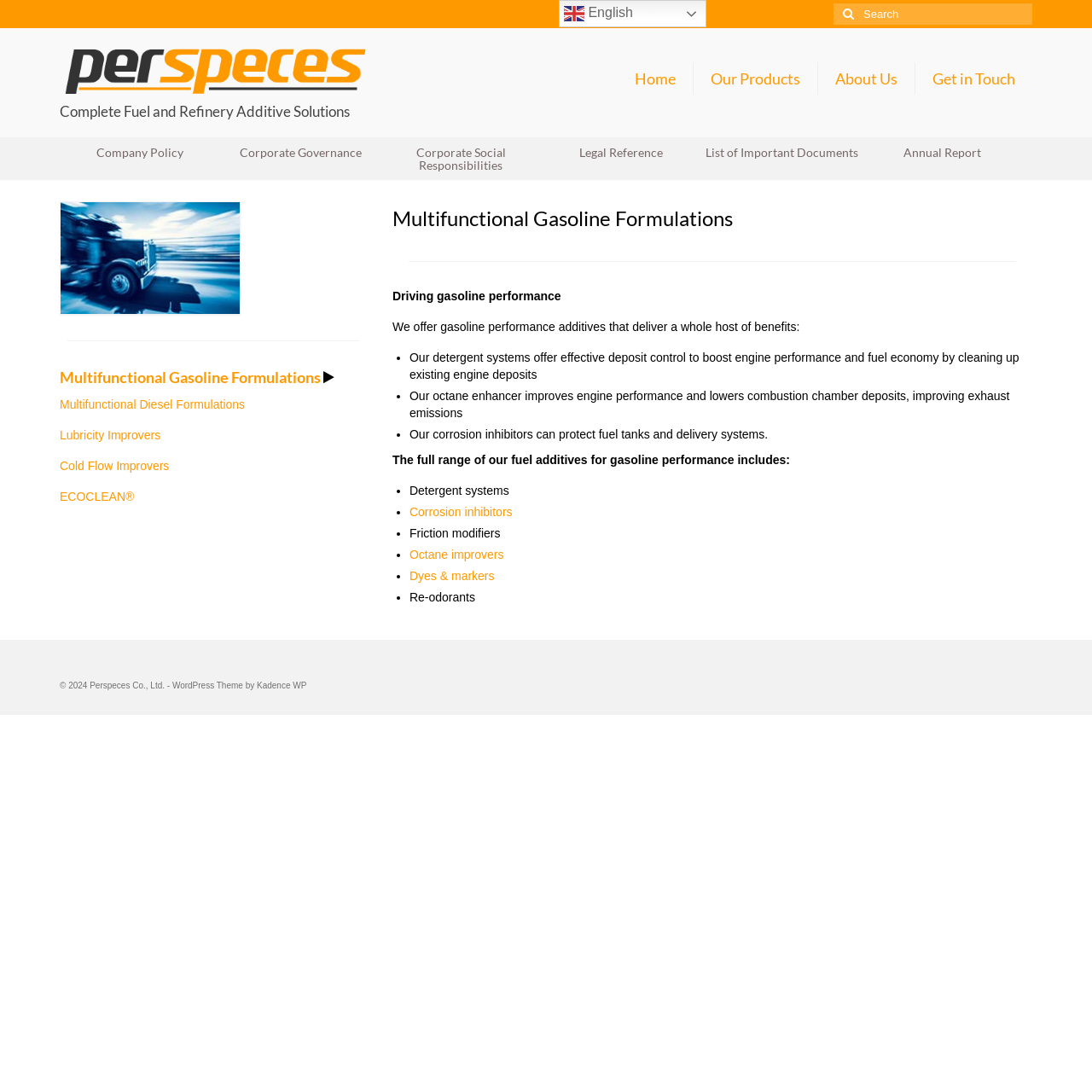Please provide a brief answer to the question using only one word or phrase: 
What is the purpose of the detergent systems?

Boost engine performance and fuel economy